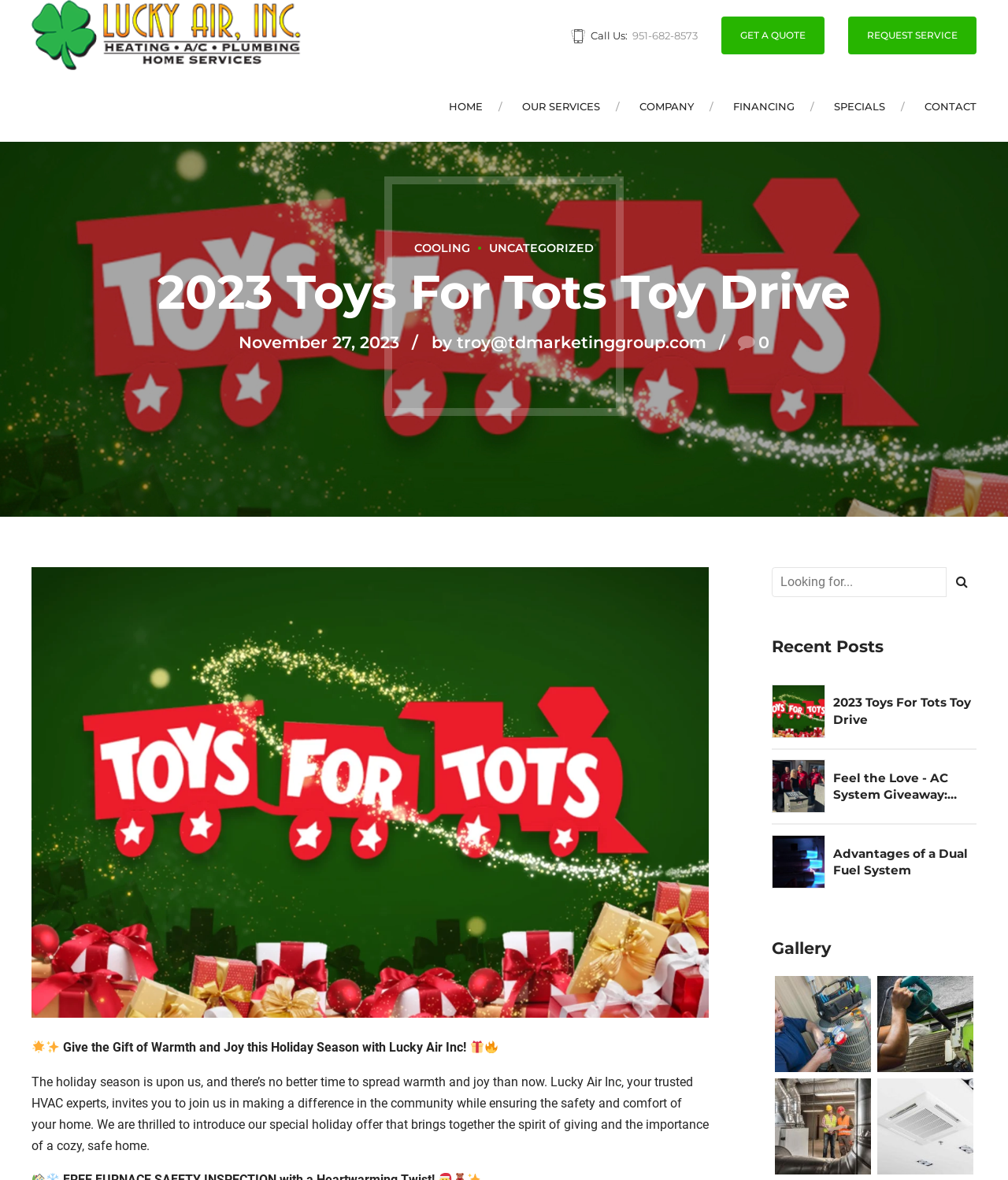Please provide the bounding box coordinates for the UI element as described: "Blog". The coordinates must be four floats between 0 and 1, represented as [left, top, right, bottom].

[0.634, 0.198, 0.806, 0.23]